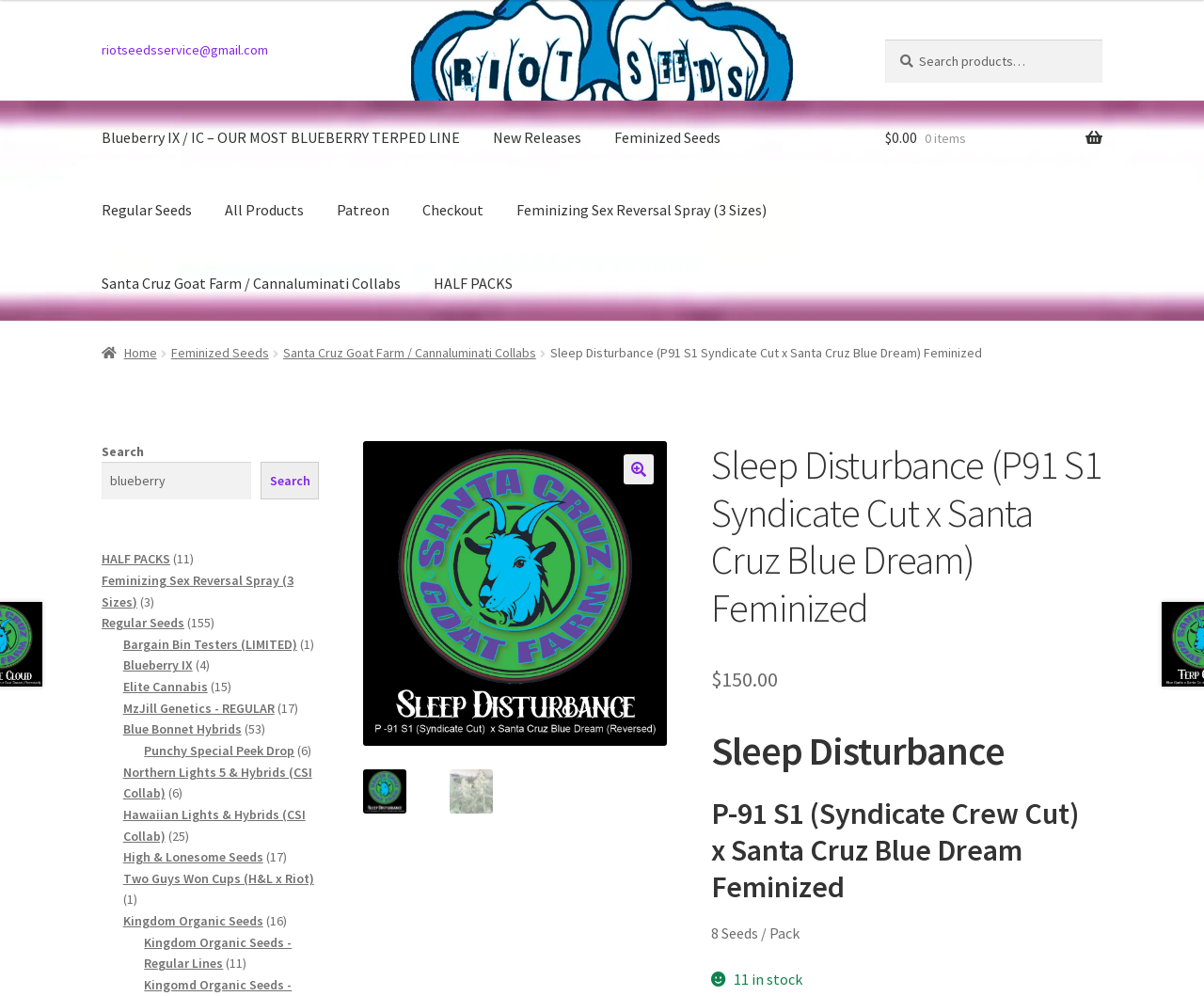What is the name of the email address provided on the webpage?
Please use the image to deliver a detailed and complete answer.

I found the email address by looking at the top section of the webpage, where it says 'riotseedsservice@gmail.com'.